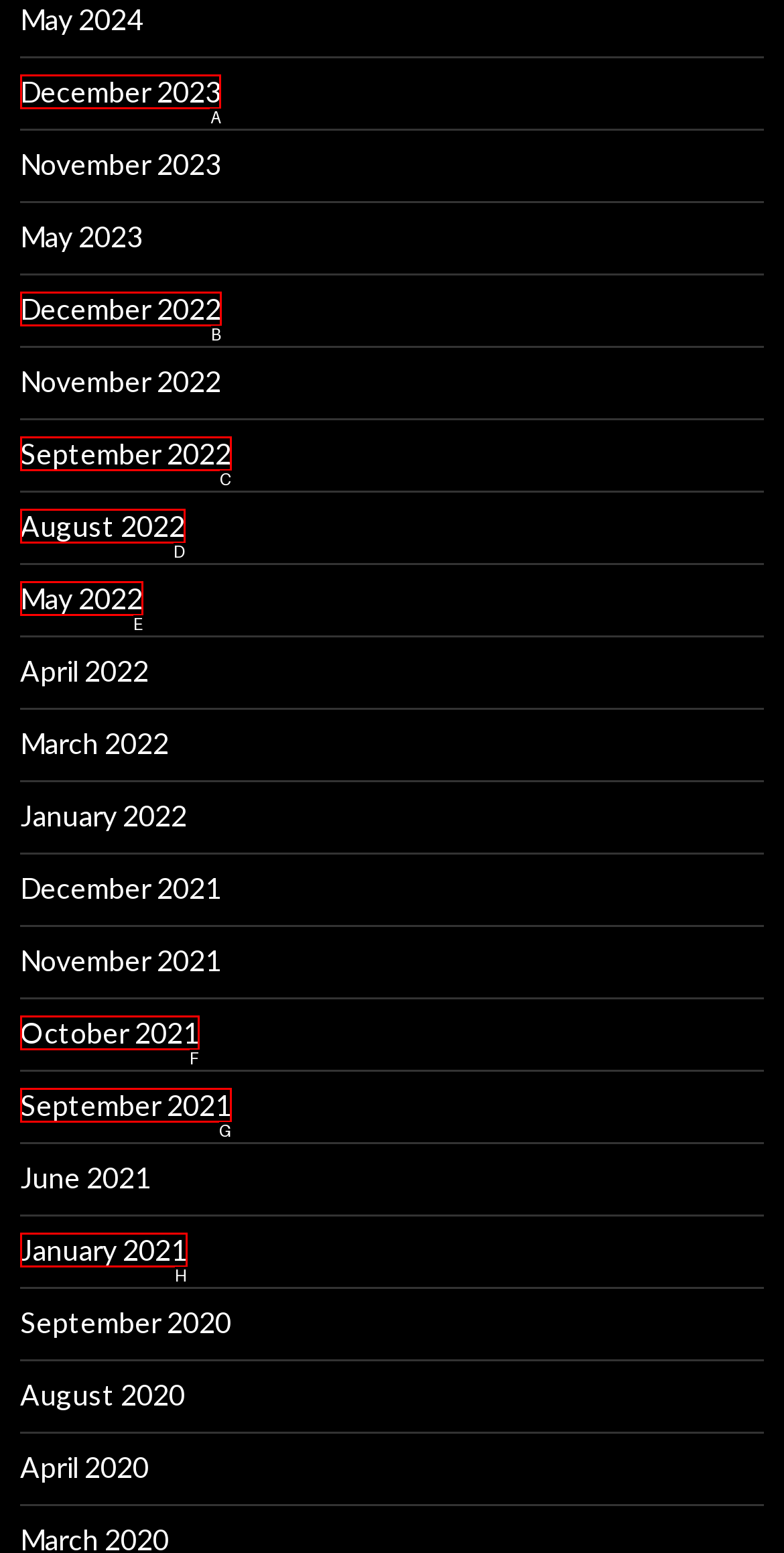Select the appropriate letter to fulfill the given instruction: Call the phone number
Provide the letter of the correct option directly.

None